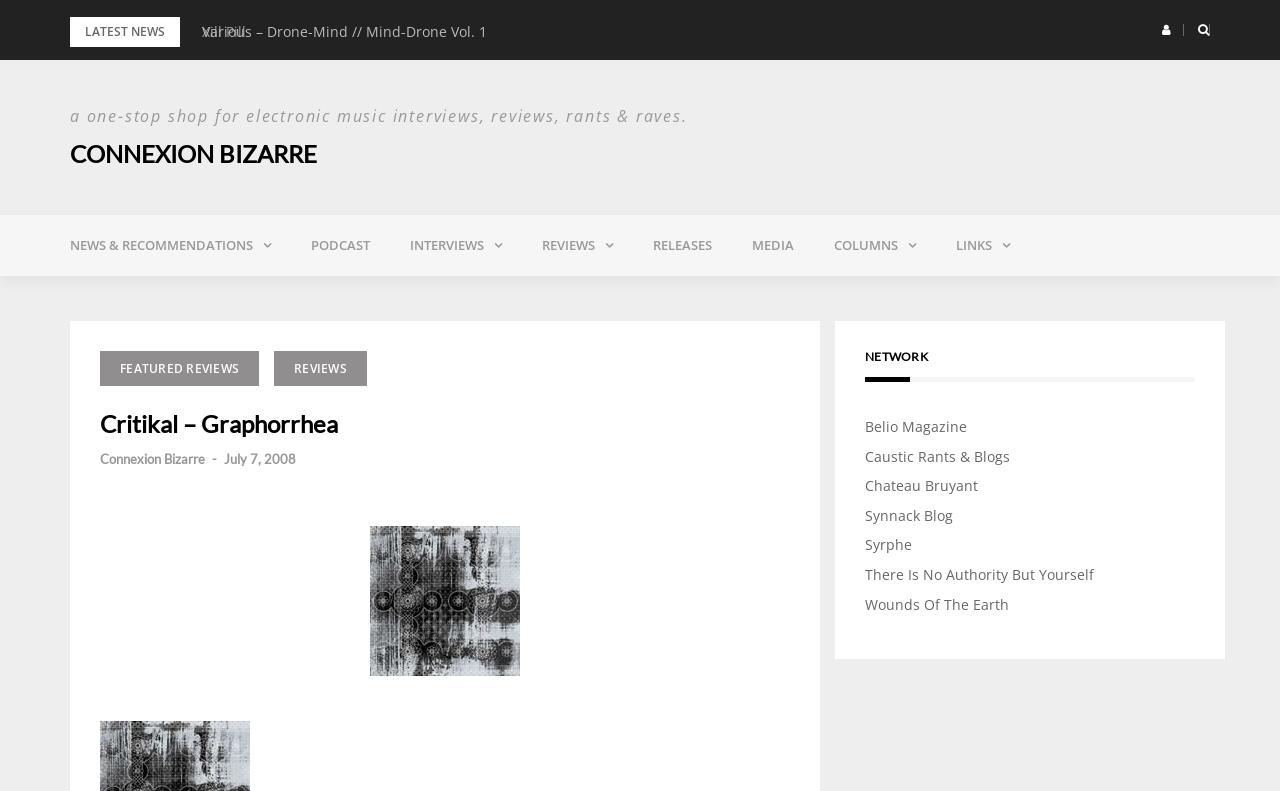Determine the bounding box coordinates for the element that should be clicked to follow this instruction: "Visit the 'Belio Magazine' website". The coordinates should be given as four float numbers between 0 and 1, in the format [left, top, right, bottom].

[0.676, 0.527, 0.755, 0.551]